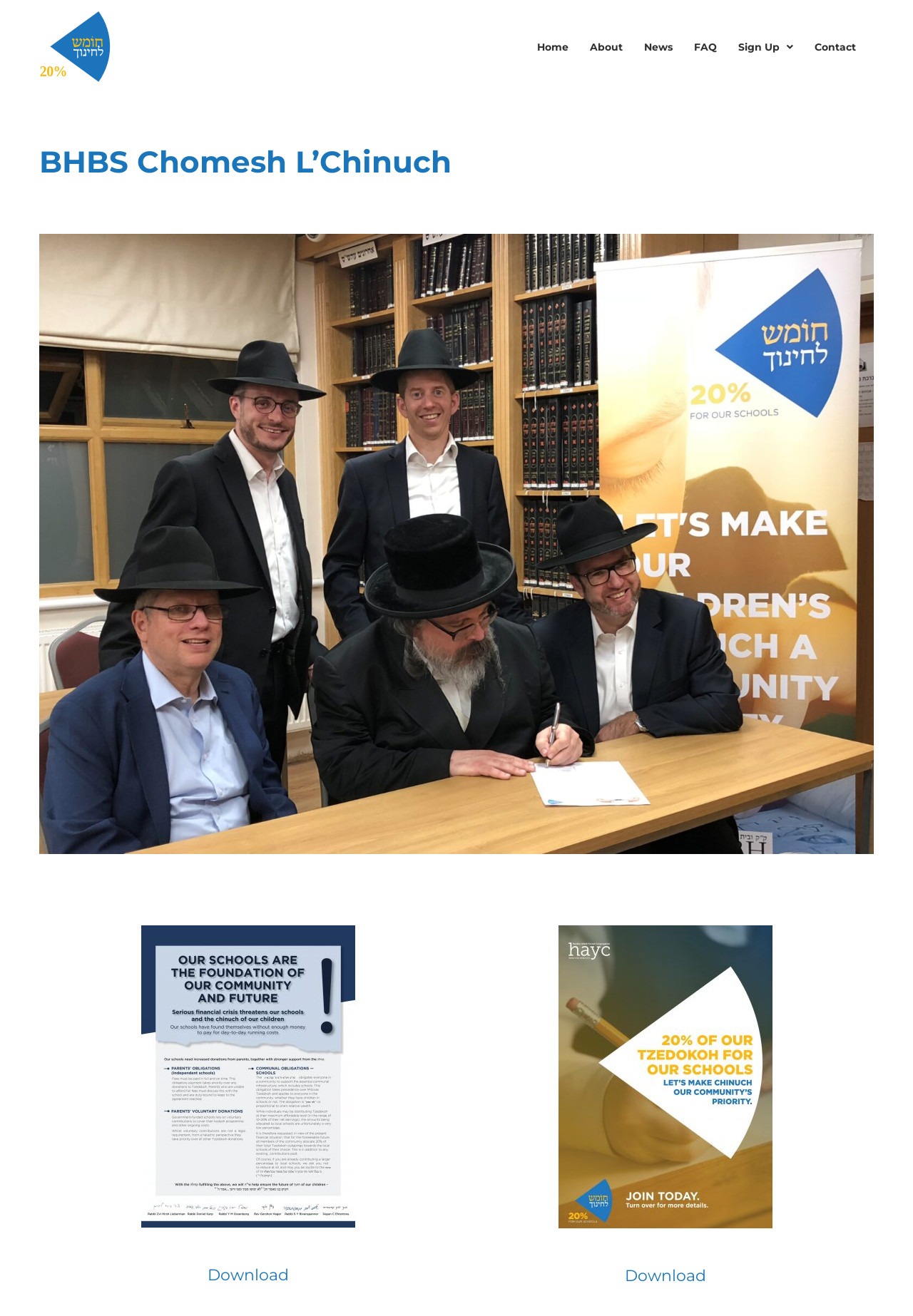Determine the bounding box coordinates of the UI element that matches the following description: "alt="0001-3-scaled" title="0001-3-scaled"". The coordinates should be four float numbers between 0 and 1 in the format [left, top, right, bottom].

[0.154, 0.703, 0.389, 0.933]